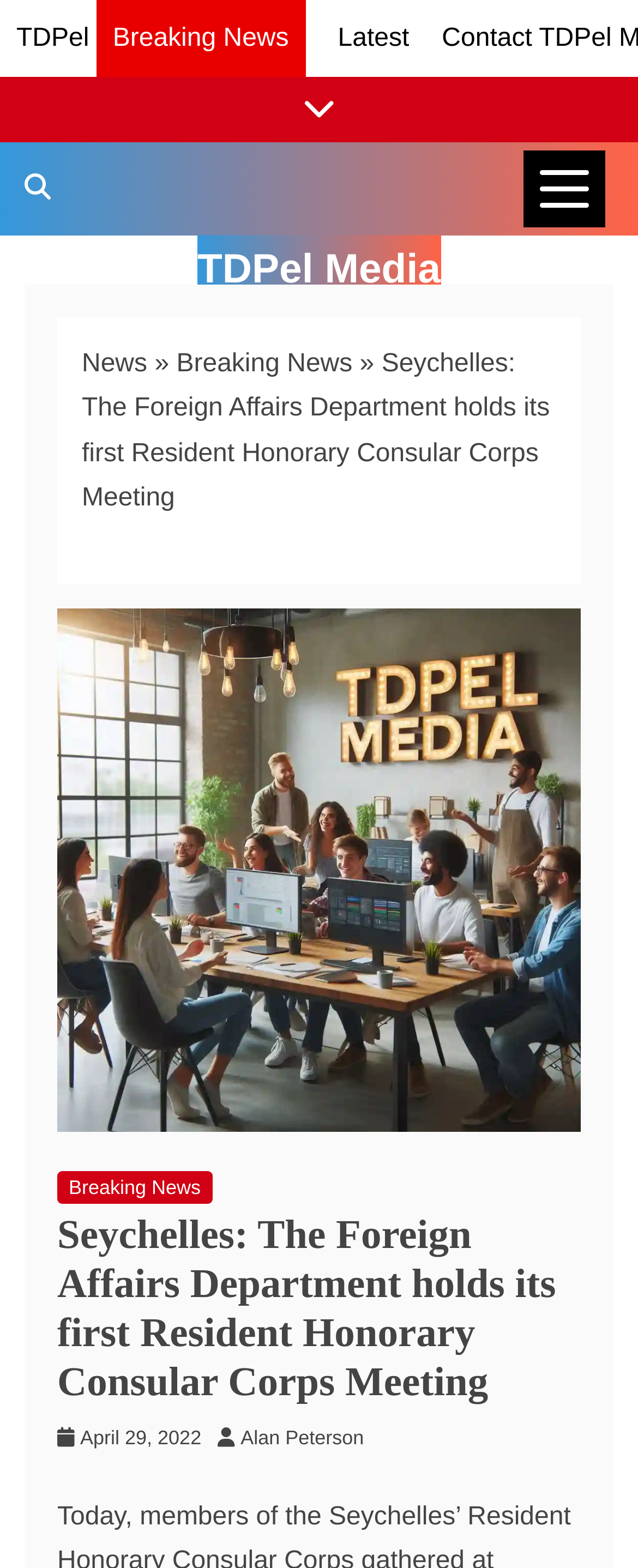When was the news article published?
Please respond to the question with as much detail as possible.

I obtained the answer by looking at the link 'April 29, 2022' below the article title, which is likely to be the publication date.